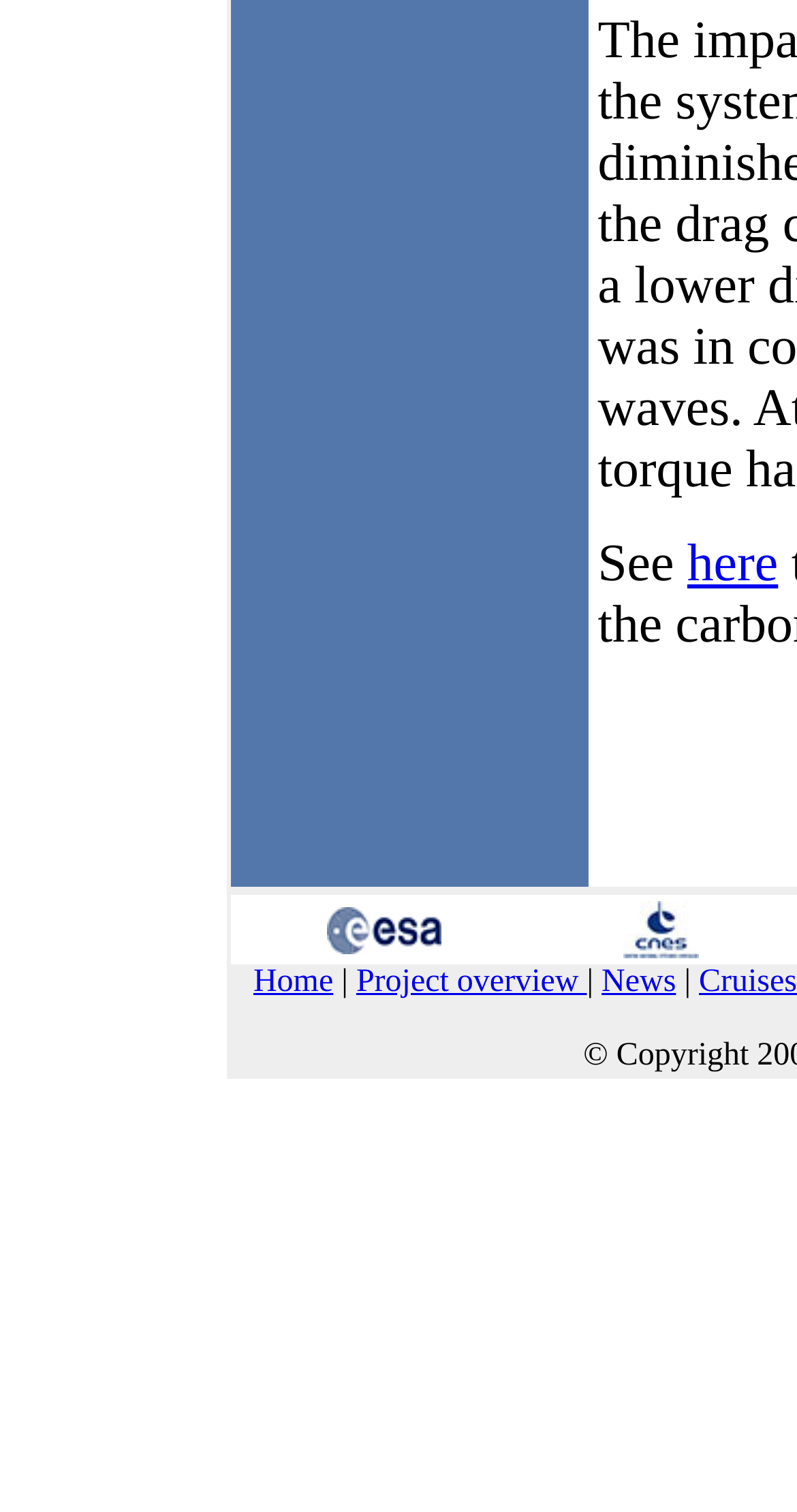Identify the bounding box for the UI element specified in this description: "Project overview". The coordinates must be four float numbers between 0 and 1, formatted as [left, top, right, bottom].

[0.447, 0.638, 0.736, 0.661]